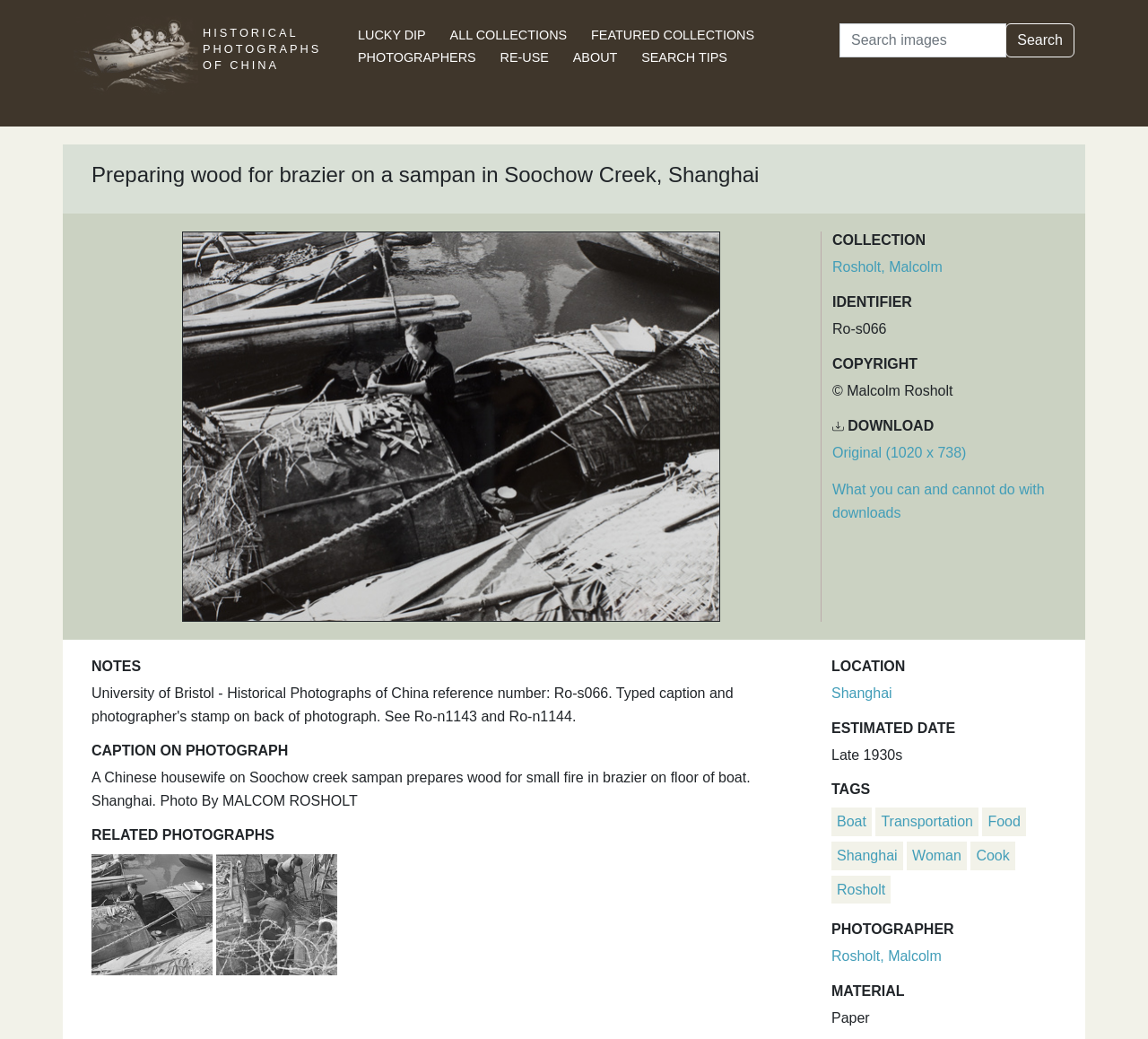Identify the coordinates of the bounding box for the element that must be clicked to accomplish the instruction: "Search for historical photographs".

[0.731, 0.025, 0.771, 0.039]